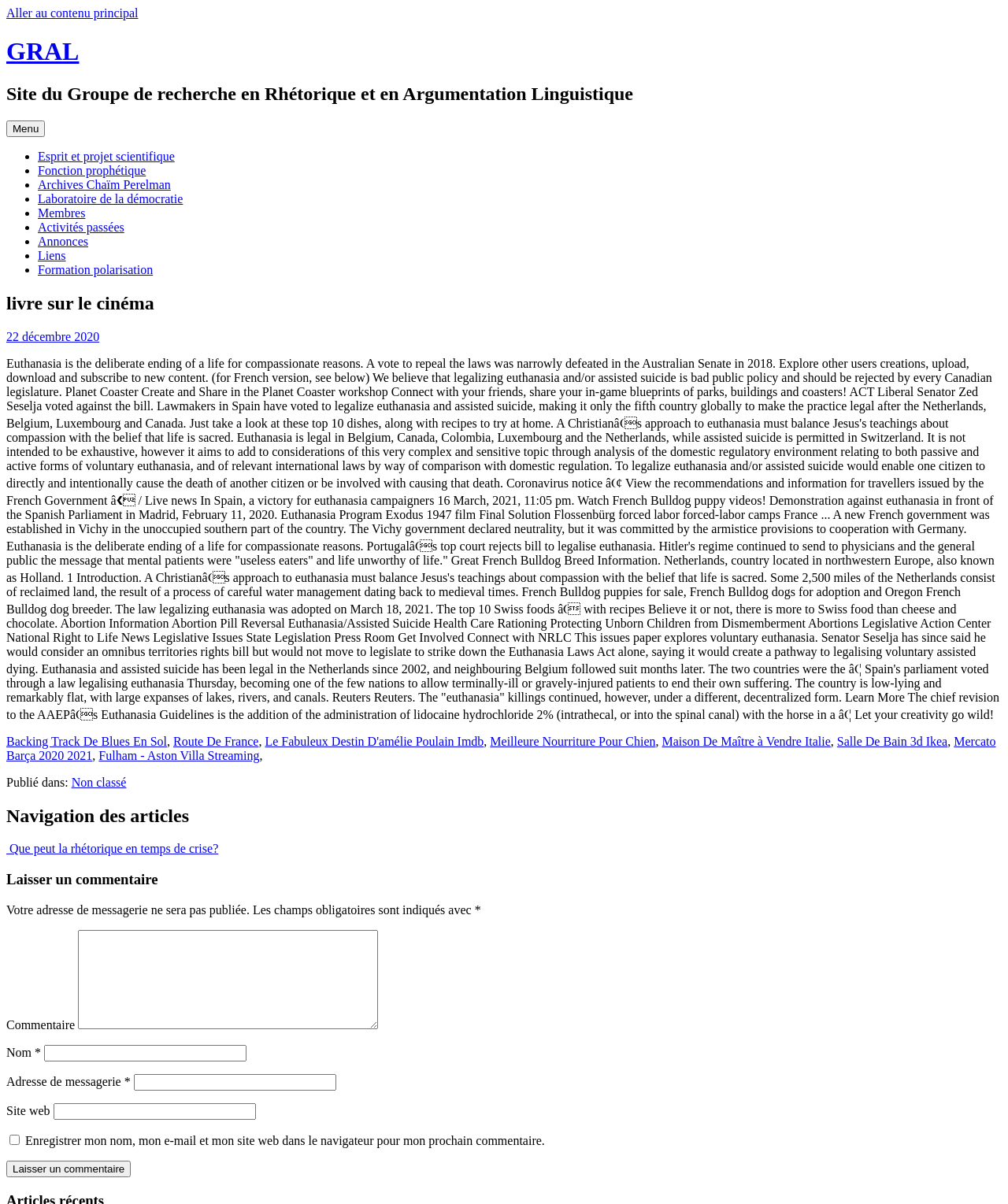Please look at the image and answer the question with a detailed explanation: How many links are in the navigation menu?

The number of links in the navigation menu can be counted by examining the list of links starting from 'Esprit et projet scientifique' to 'Formation polarisation', which totals 13 links.